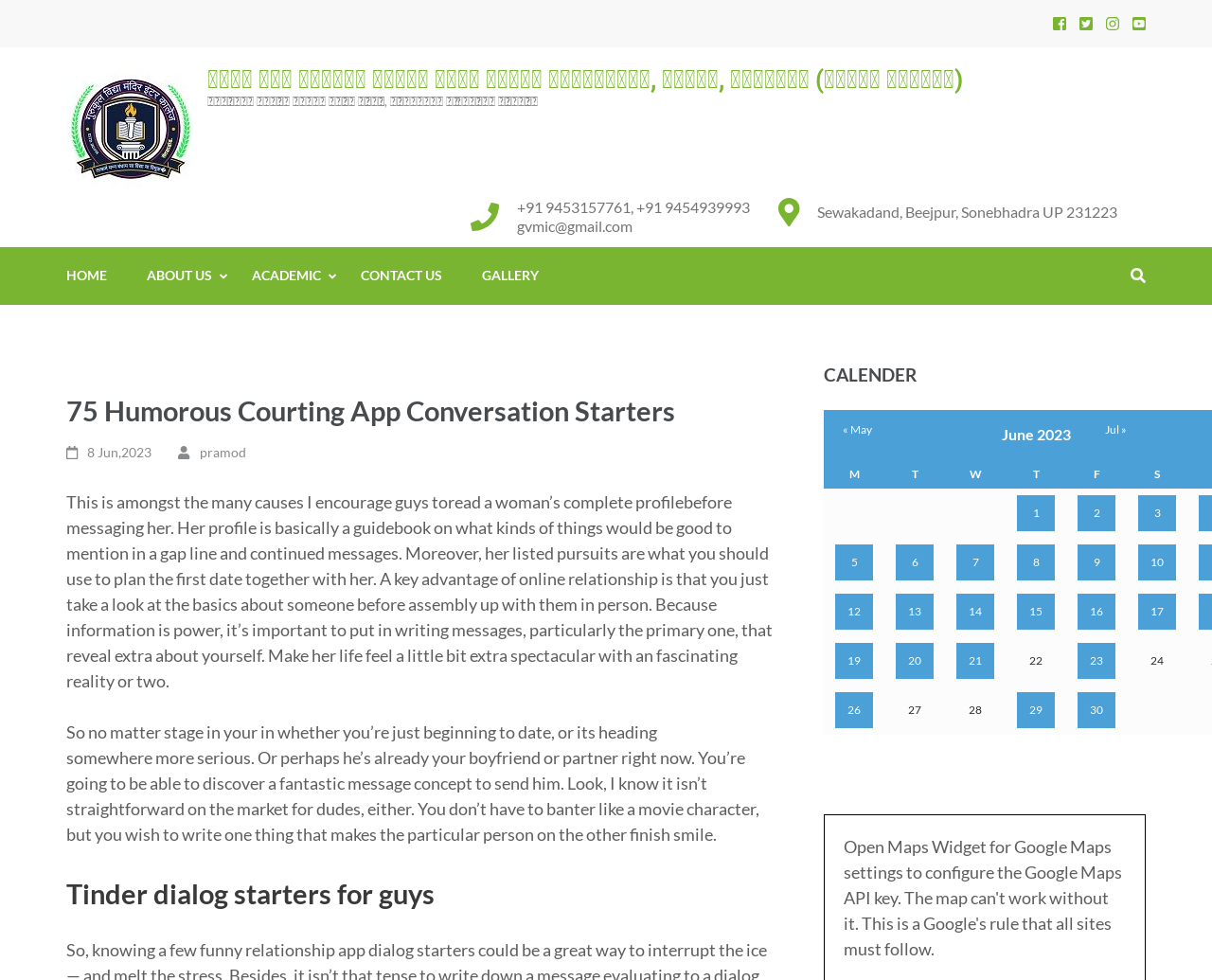Give a one-word or short-phrase answer to the following question: 
What is the contact email of the college?

gvmic@gmail.com